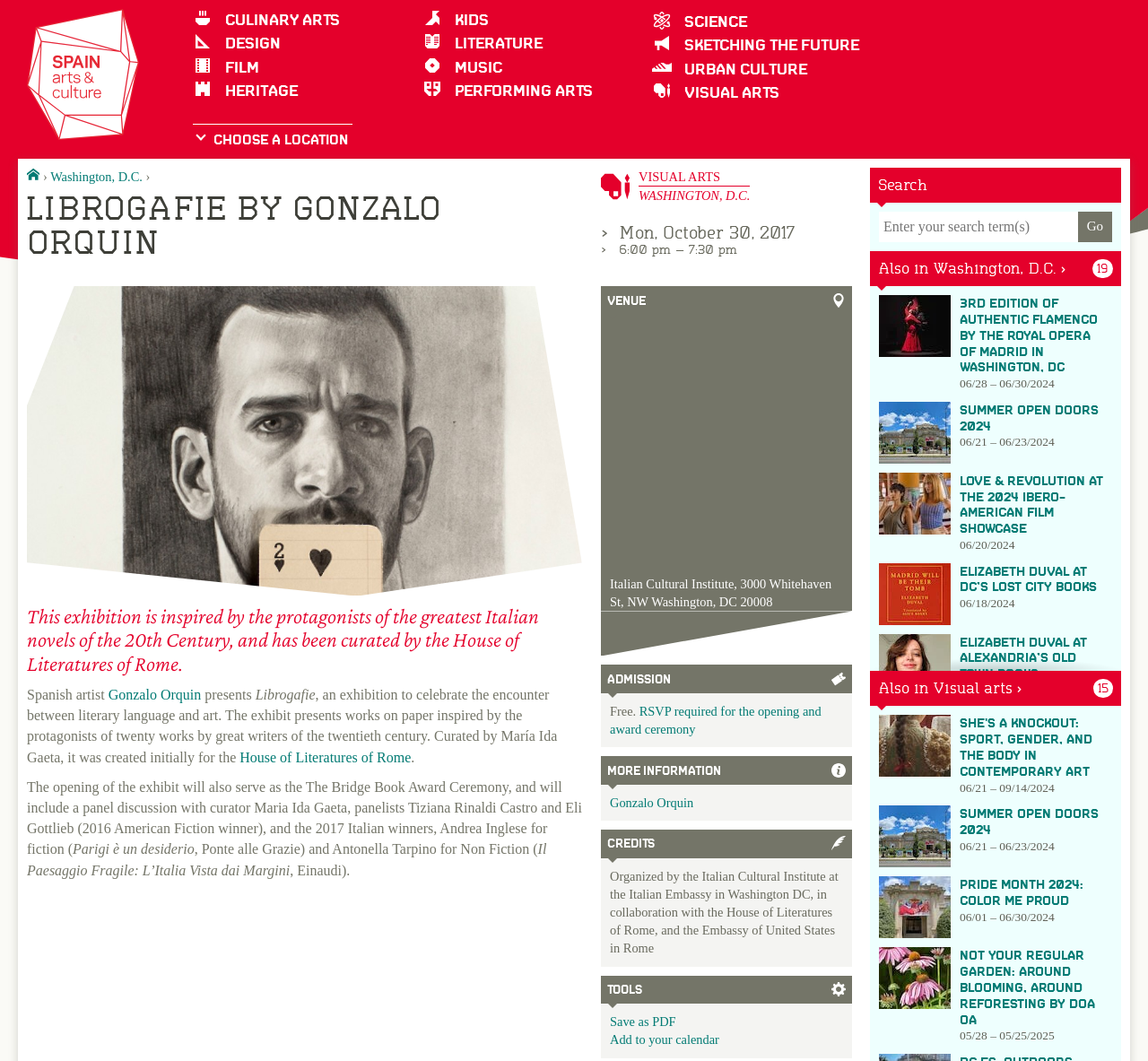What is the name of the exhibition?
Look at the image and respond to the question as thoroughly as possible.

I found the answer by looking at the heading 'LIBROGAFIE BY GONZALO ORQUIN' and the text 'Librogafie' which is mentioned as an exhibition.